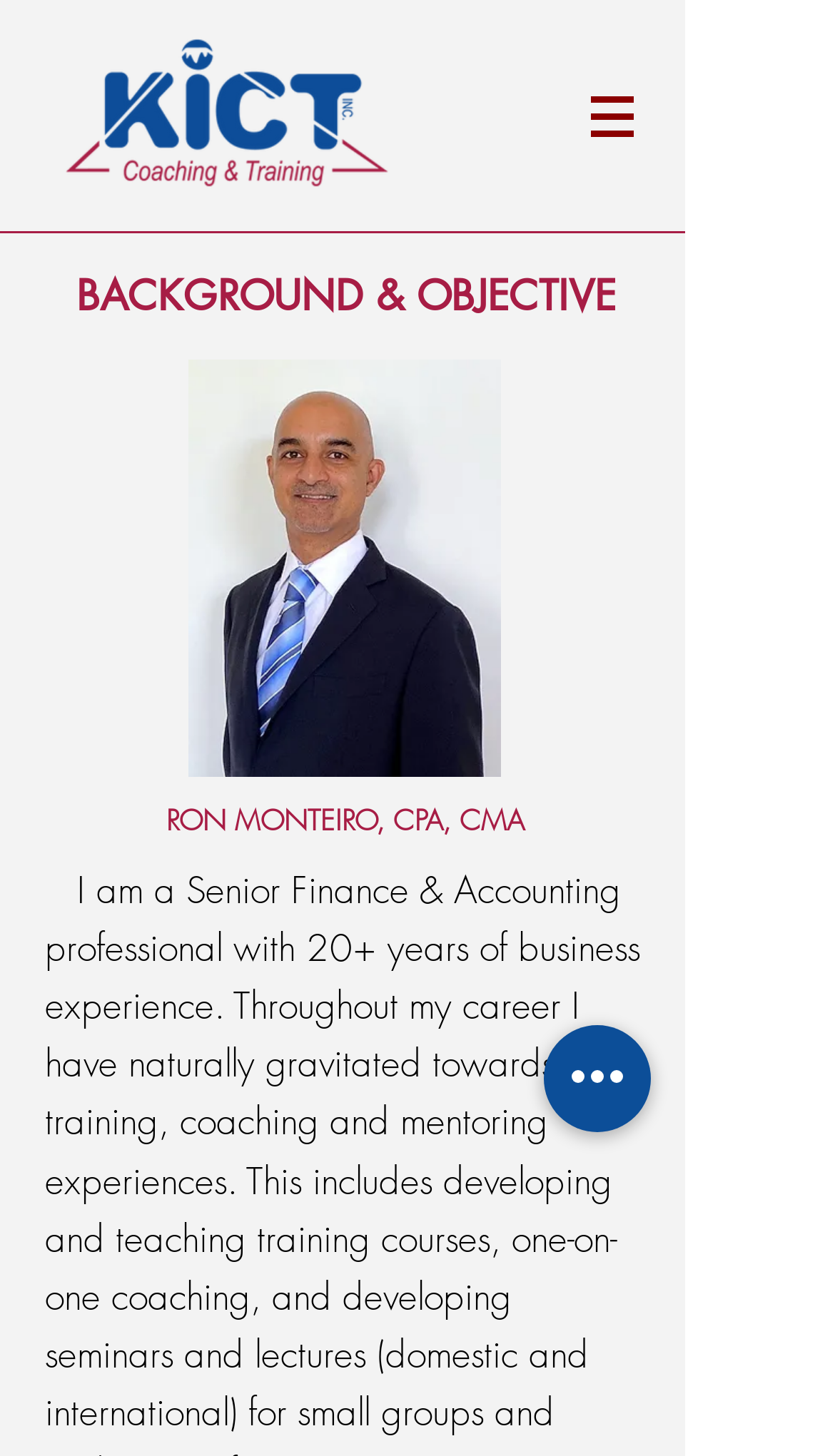Respond to the following question using a concise word or phrase: 
What is the name of the person?

RON MONTEIRO